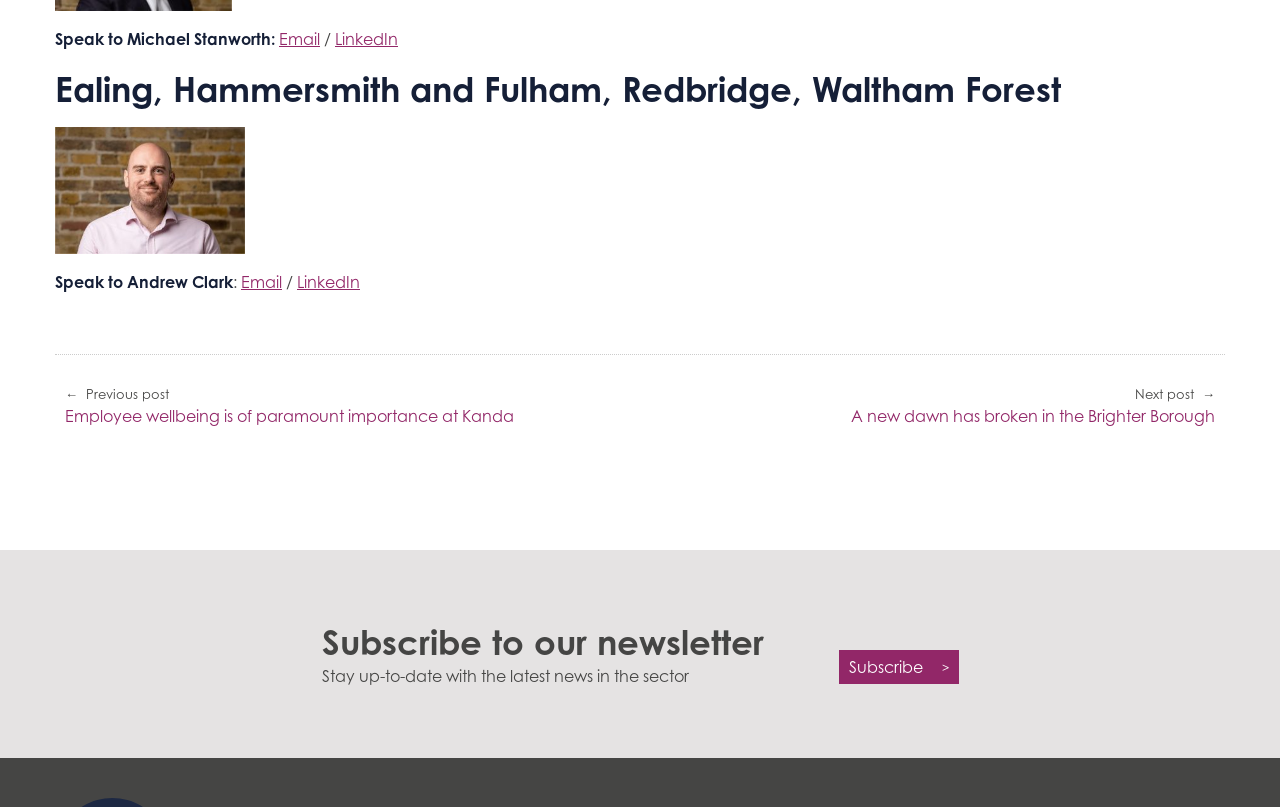What is the name of the person to contact for Ealing, Hammersmith and Fulham, Redbridge, Waltham Forest?
Based on the visual information, provide a detailed and comprehensive answer.

The webpage has a heading 'Ealing, Hammersmith and Fulham, Redbridge, Waltham Forest' followed by a static text 'Speak to Michael Stanworth:' which indicates that Michael Stanworth is the person to contact for these areas.